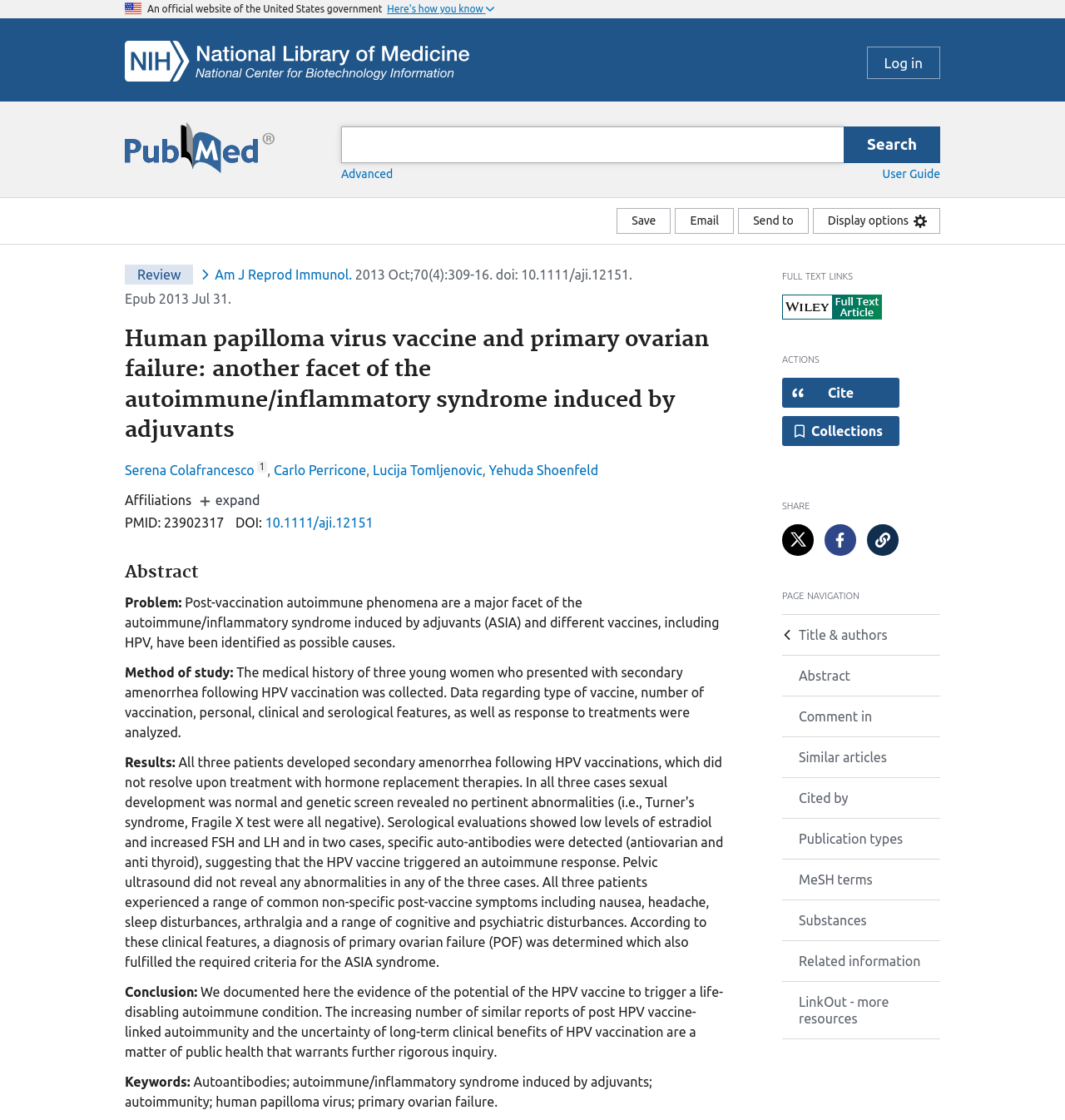What is the name of the journal where the article was published?
Use the image to answer the question with a single word or phrase.

American journal of reproductive immunology